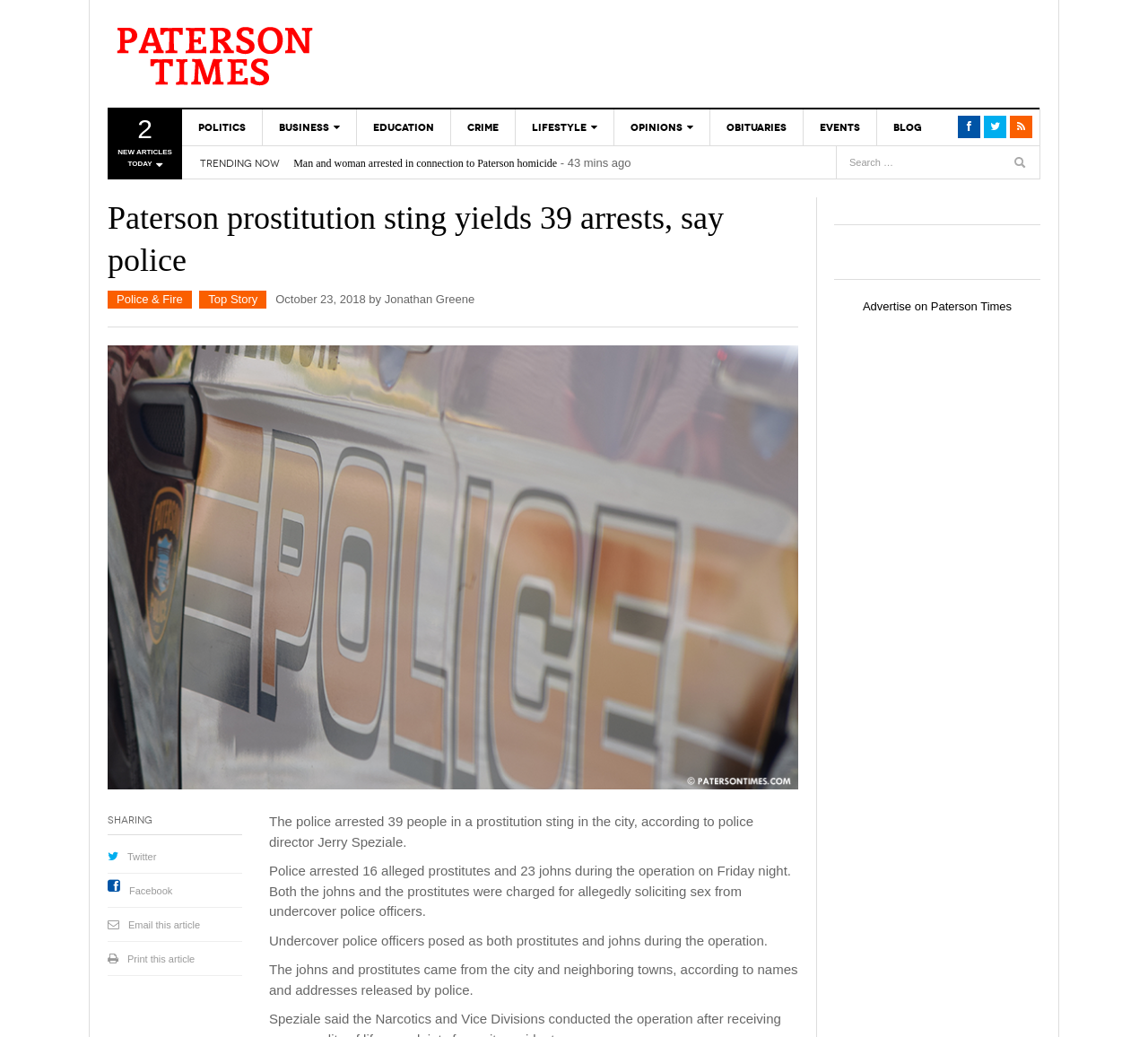How many people were arrested in the prostitution sting?
Please interpret the details in the image and answer the question thoroughly.

The answer can be found in the article text, where it is mentioned that 'The police arrested 39 people in a prostitution sting in the city'.